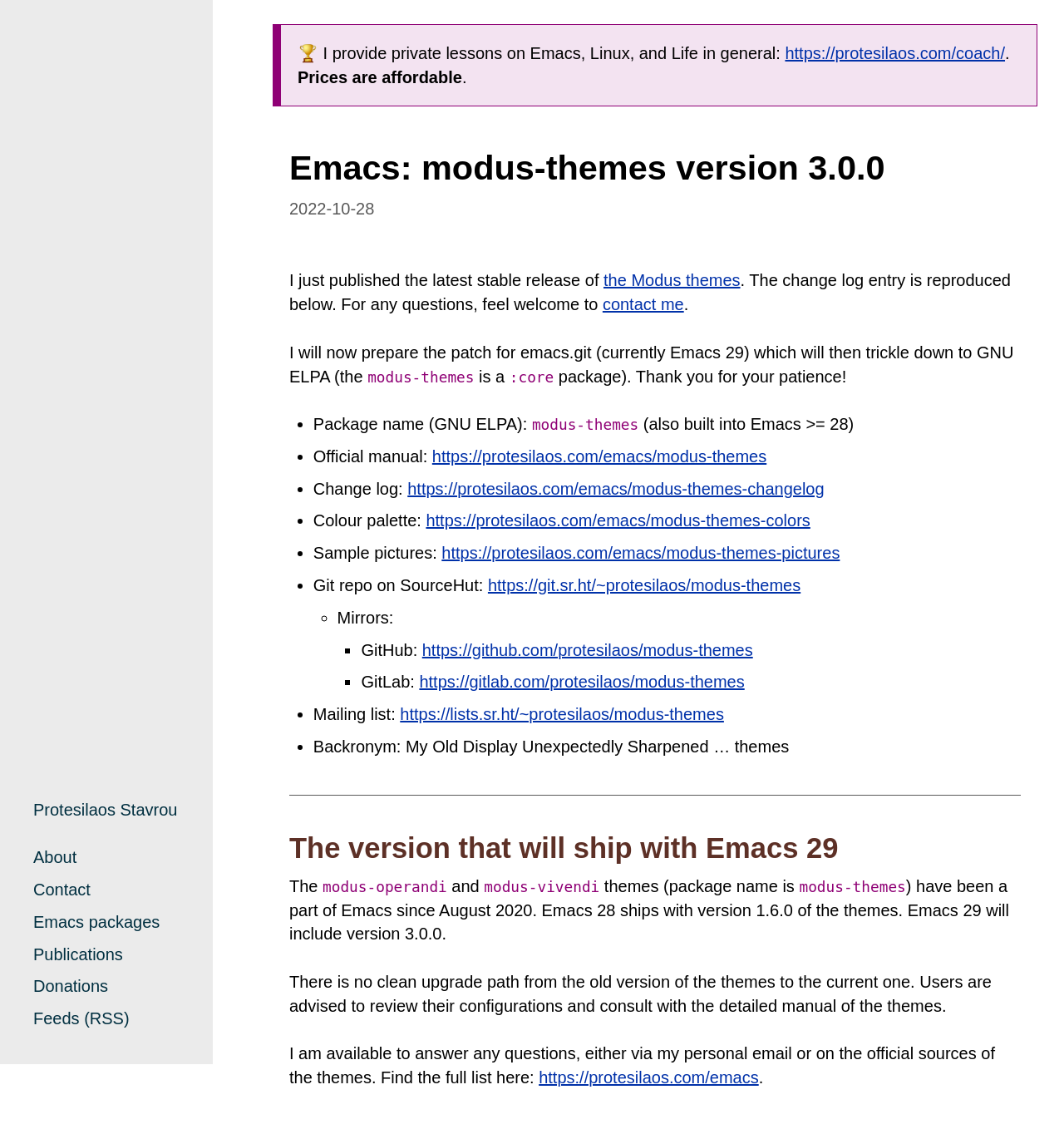Utilize the information from the image to answer the question in detail:
What is the author's name?

The author's name is mentioned in the link 'Protesilaos Stavrou' at the top of the webpage, which is a navigation element in the main menu.